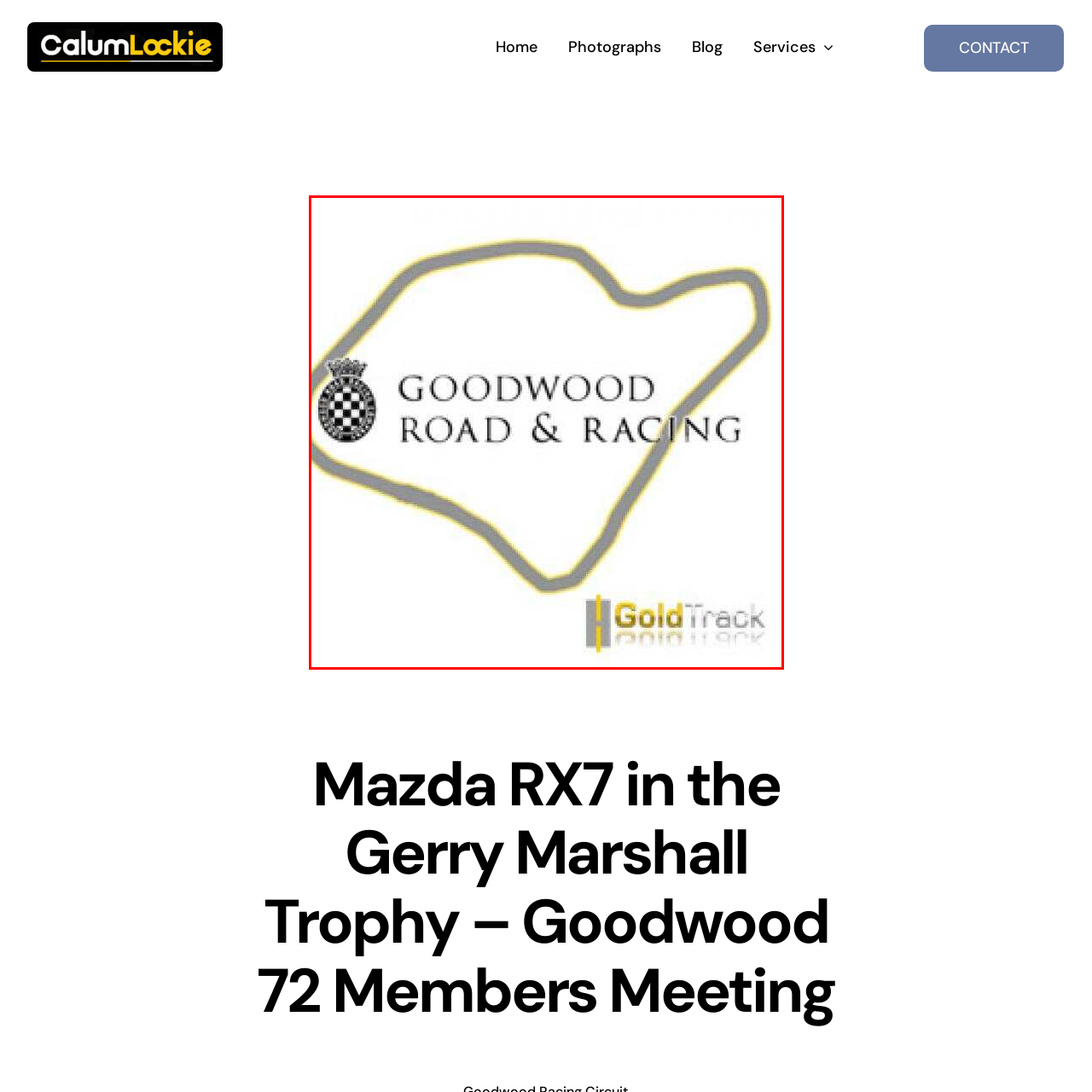Generate a detailed description of the image highlighted within the red border.

The image features the logo of "Goodwood Road & Racing," prominently displaying the text alongside a stylized outline of a racing circuit. The logo includes a classic checkered flag motif, symbolizing the grandeur of motorsports associated with Goodwood. This logo represents the excitement of track days and racing events hosted at the Goodwood circuit, a notable venue for car enthusiasts and racing aficionados. The inclusion of "GoldTrack" in the lower right corner suggests a partnership or sponsorship, indicating a focus on quality experiences within the racing community.